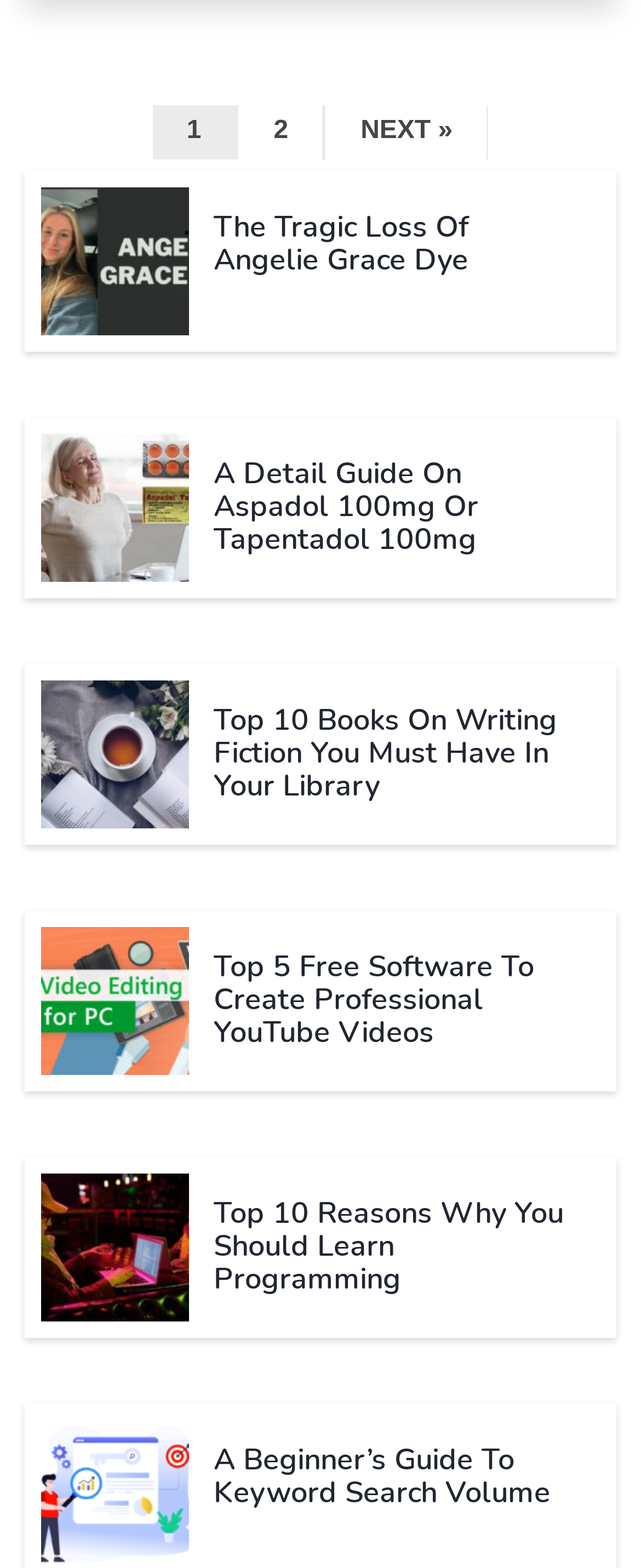Given the element description September 3, 2014September 3, 2014, specify the bounding box coordinates of the corresponding UI element in the format (top-left x, top-left y, bottom-right x, bottom-right y). All values must be between 0 and 1.

None